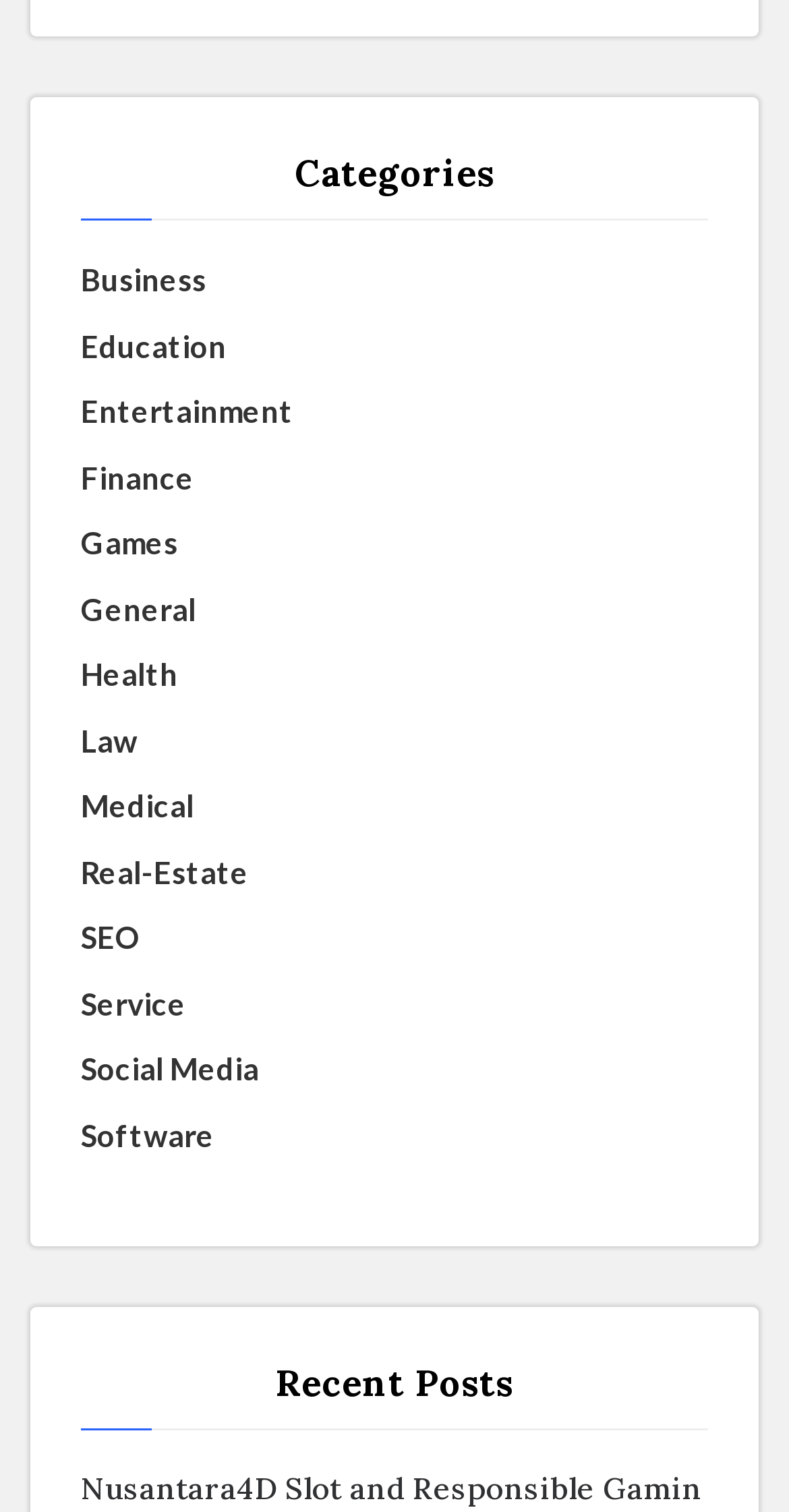Please locate the bounding box coordinates of the element's region that needs to be clicked to follow the instruction: "View recent posts". The bounding box coordinates should be provided as four float numbers between 0 and 1, i.e., [left, top, right, bottom].

[0.103, 0.898, 0.897, 0.947]